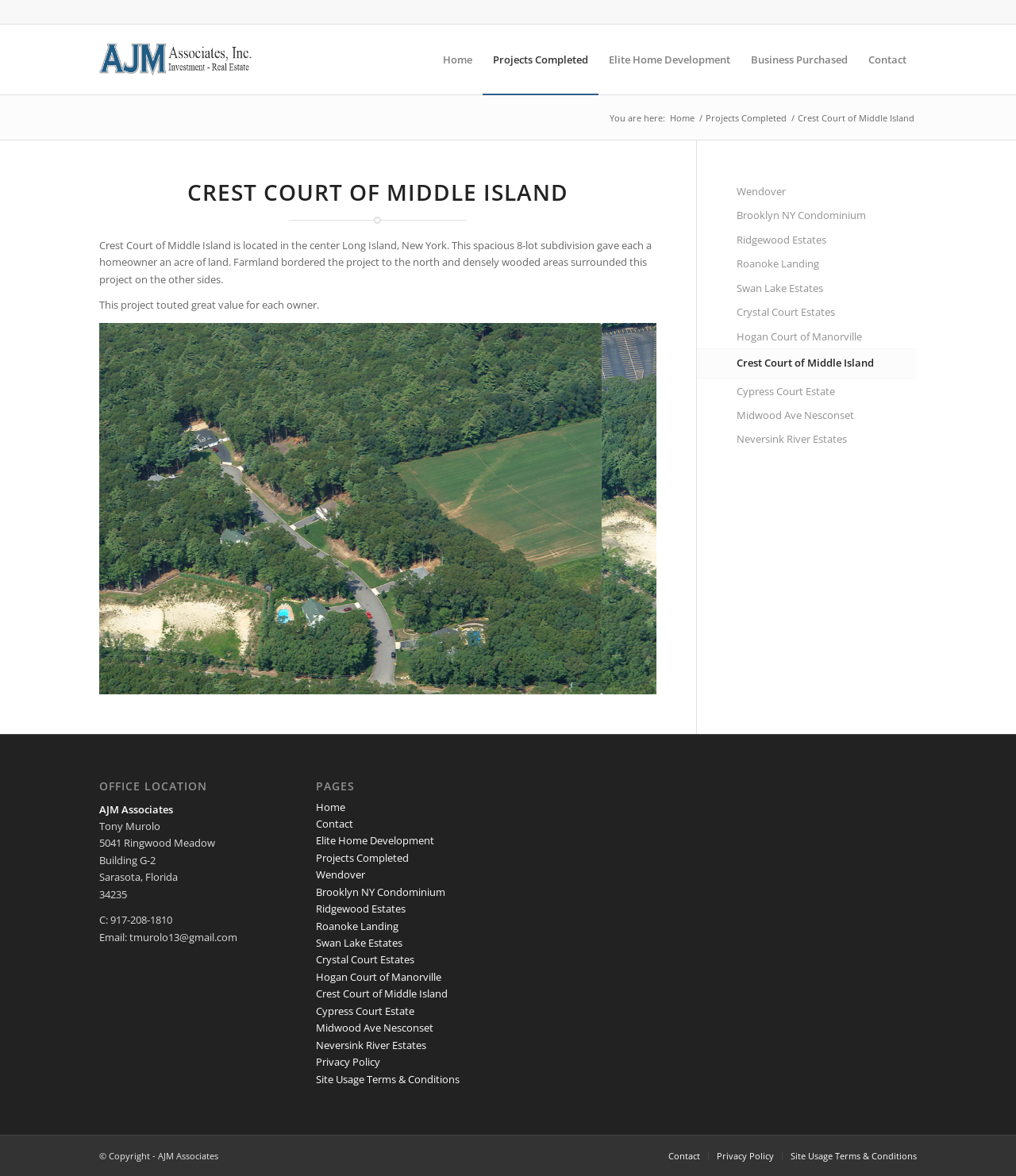Please determine the bounding box coordinates of the element to click on in order to accomplish the following task: "View the 'Crest Court of Middle Island' project details". Ensure the coordinates are four float numbers ranging from 0 to 1, i.e., [left, top, right, bottom].

[0.098, 0.153, 0.646, 0.174]